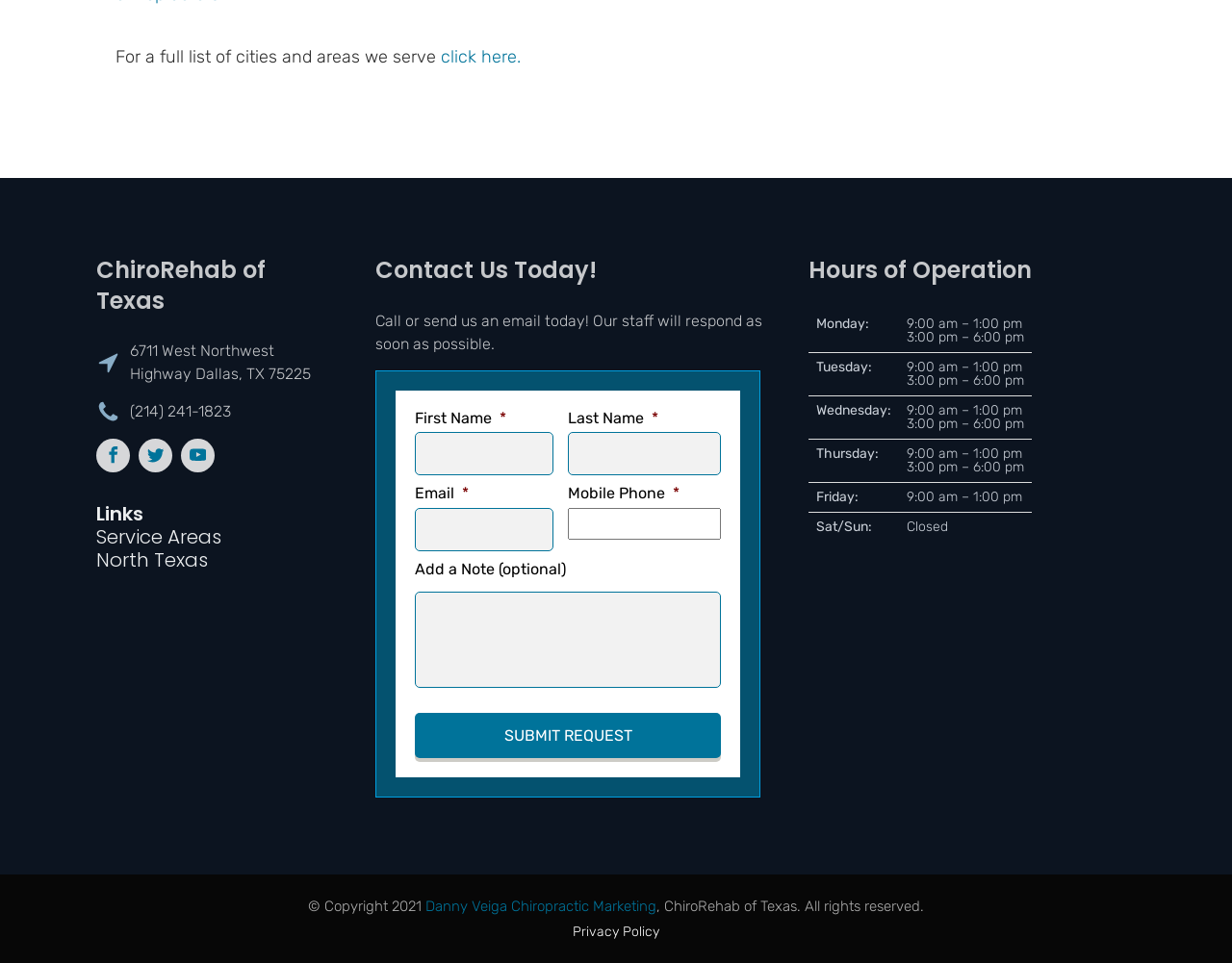Based on the image, provide a detailed response to the question:
What is the phone number of the clinic?

The phone number of the clinic can be found in the link element with the text '(214) 241-1823' which is located below the clinic's address.